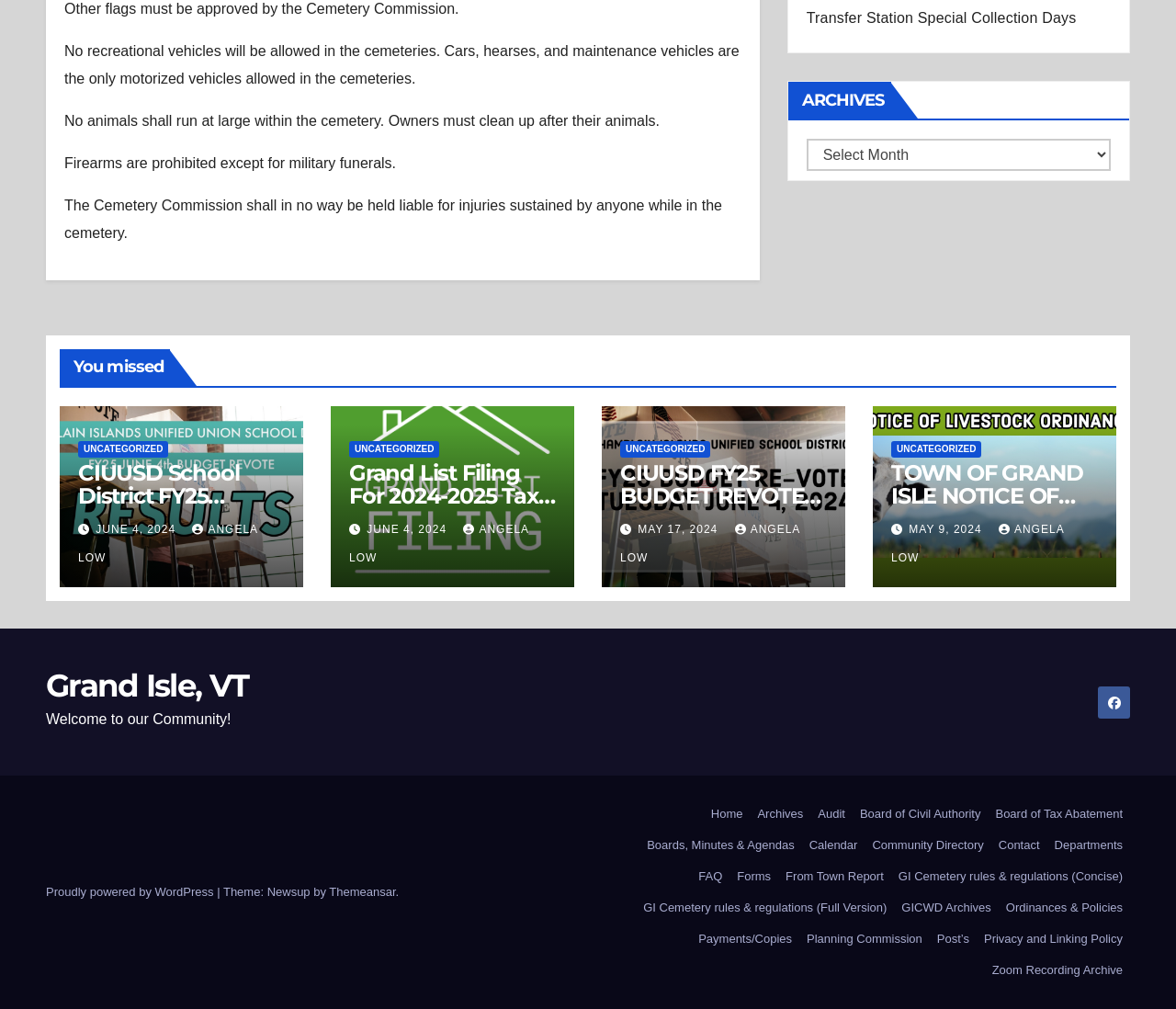Predict the bounding box coordinates of the area that should be clicked to accomplish the following instruction: "Select Archives from the dropdown". The bounding box coordinates should consist of four float numbers between 0 and 1, i.e., [left, top, right, bottom].

[0.686, 0.137, 0.945, 0.169]